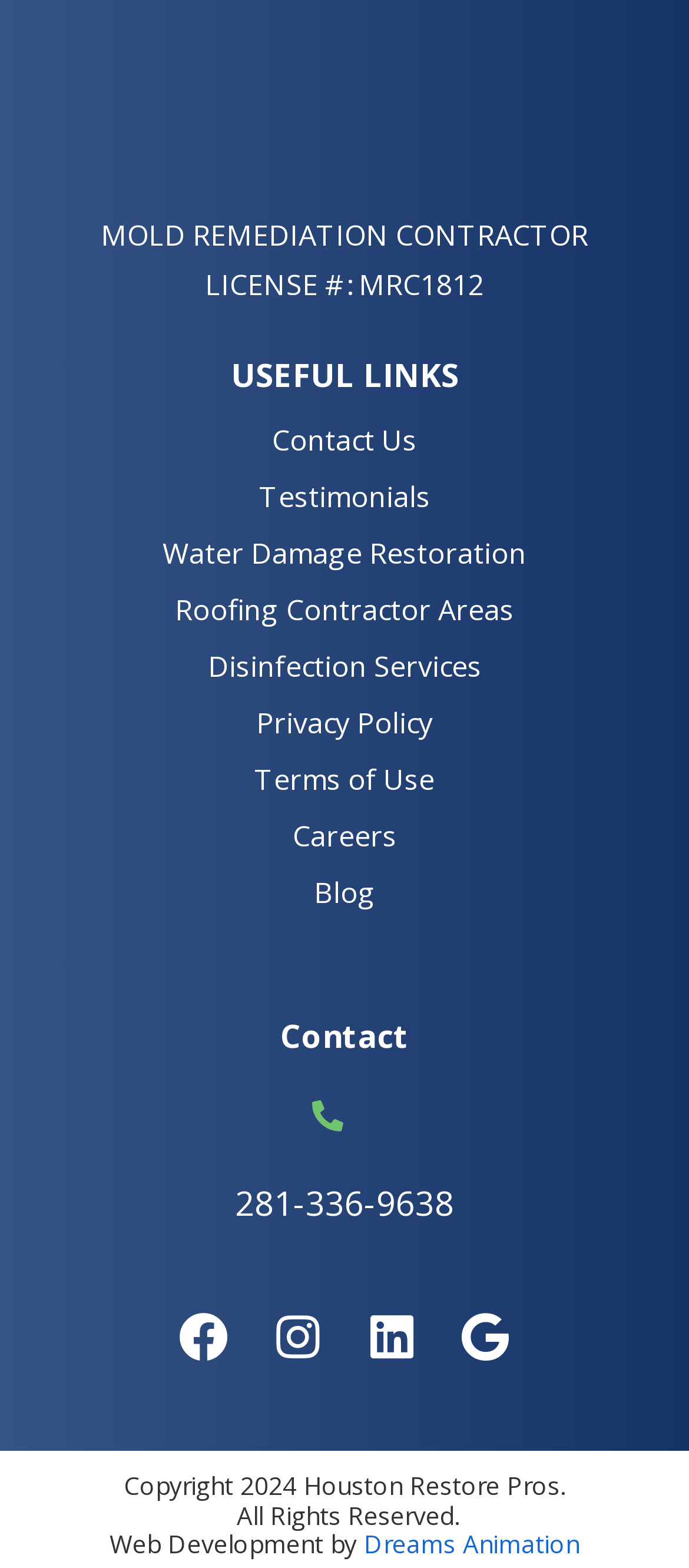Highlight the bounding box coordinates of the region I should click on to meet the following instruction: "Check out the Blog".

[0.455, 0.556, 0.545, 0.581]